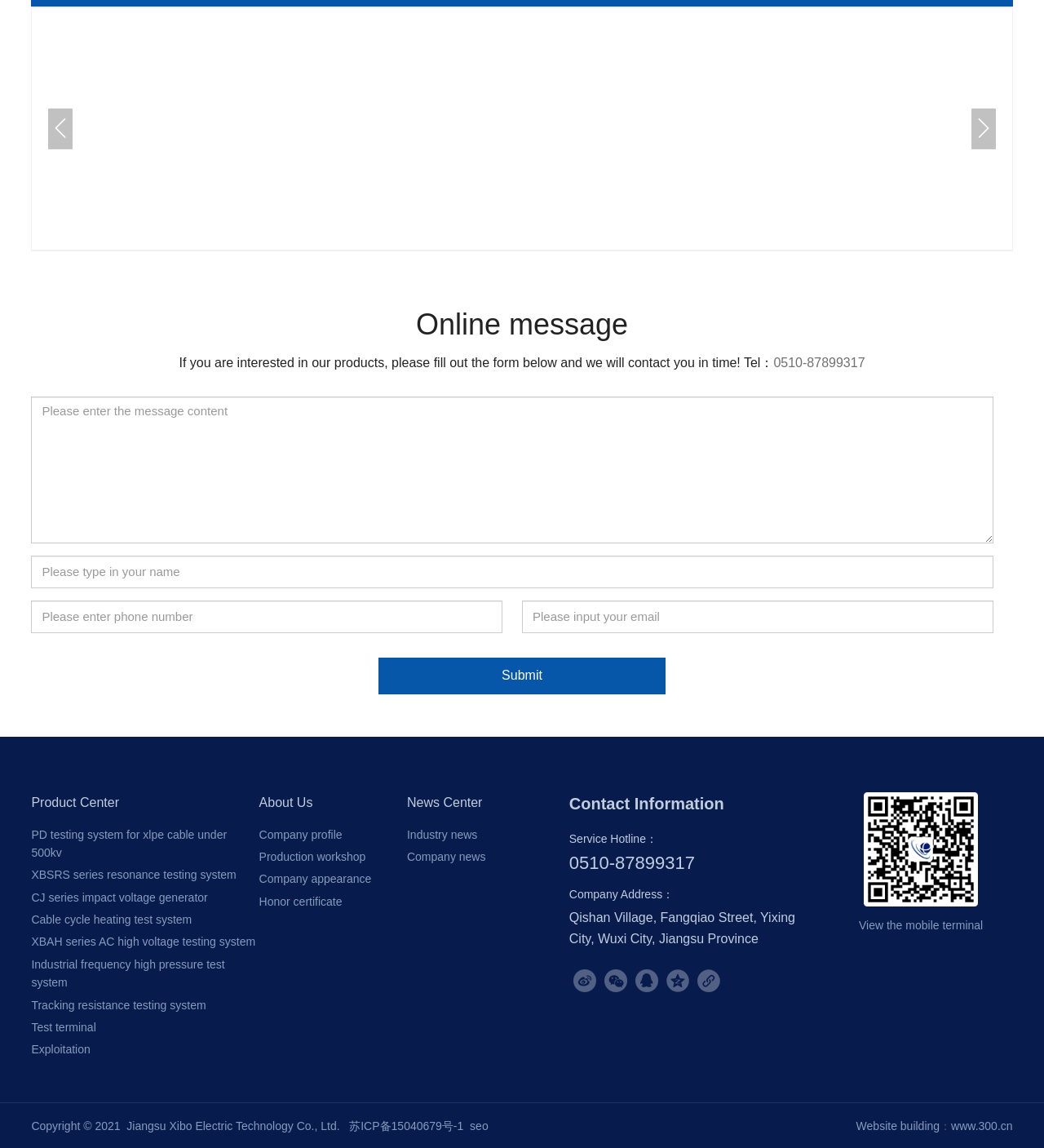Locate the bounding box coordinates of the item that should be clicked to fulfill the instruction: "View the company profile".

[0.248, 0.721, 0.328, 0.732]